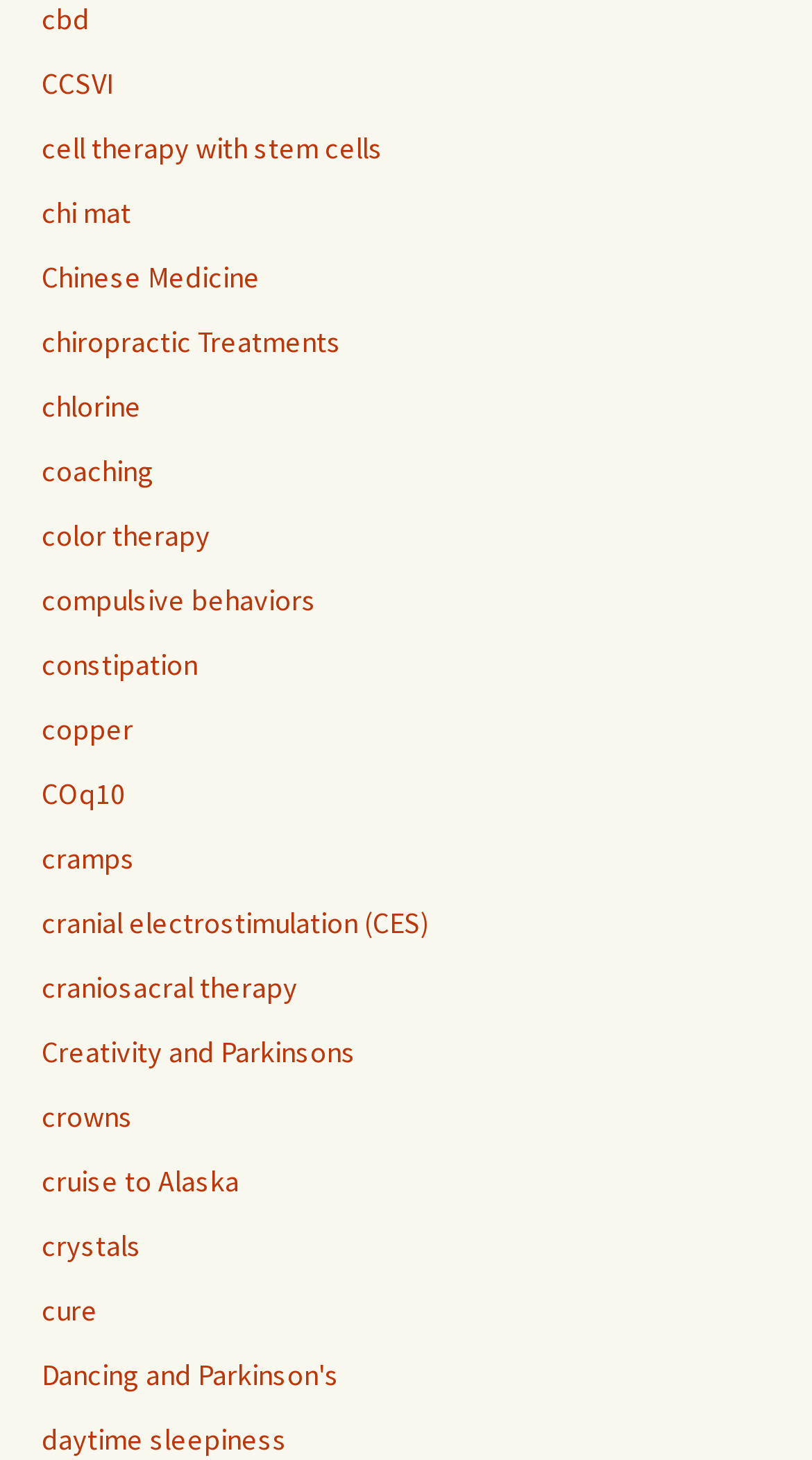How many links are there on the webpage?
Using the image as a reference, give a one-word or short phrase answer.

49